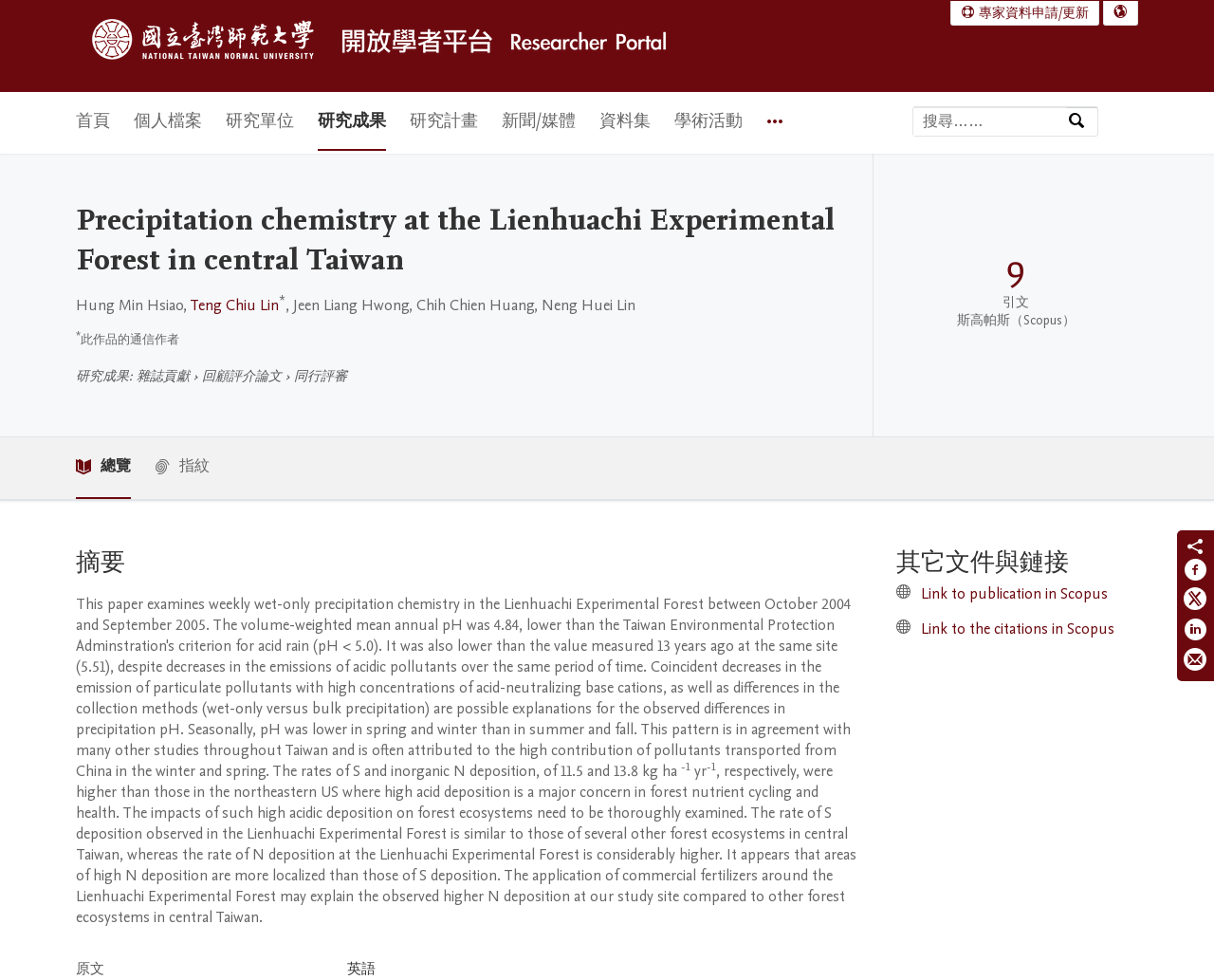Predict the bounding box coordinates of the UI element that matches this description: "Link to publication in Scopus". The coordinates should be in the format [left, top, right, bottom] with each value between 0 and 1.

[0.759, 0.595, 0.913, 0.616]